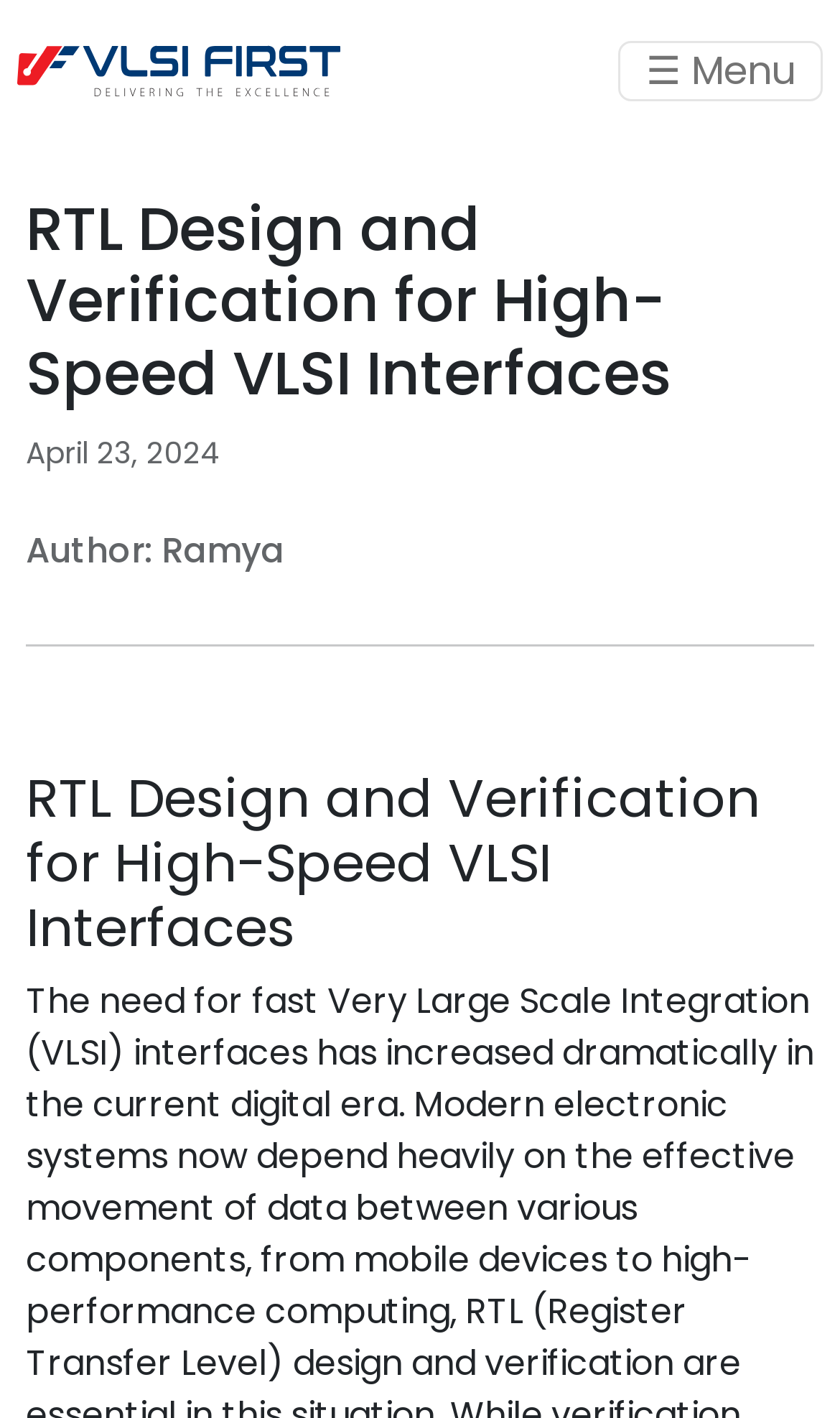How many headings are there on the webpage?
Based on the image, respond with a single word or phrase.

3